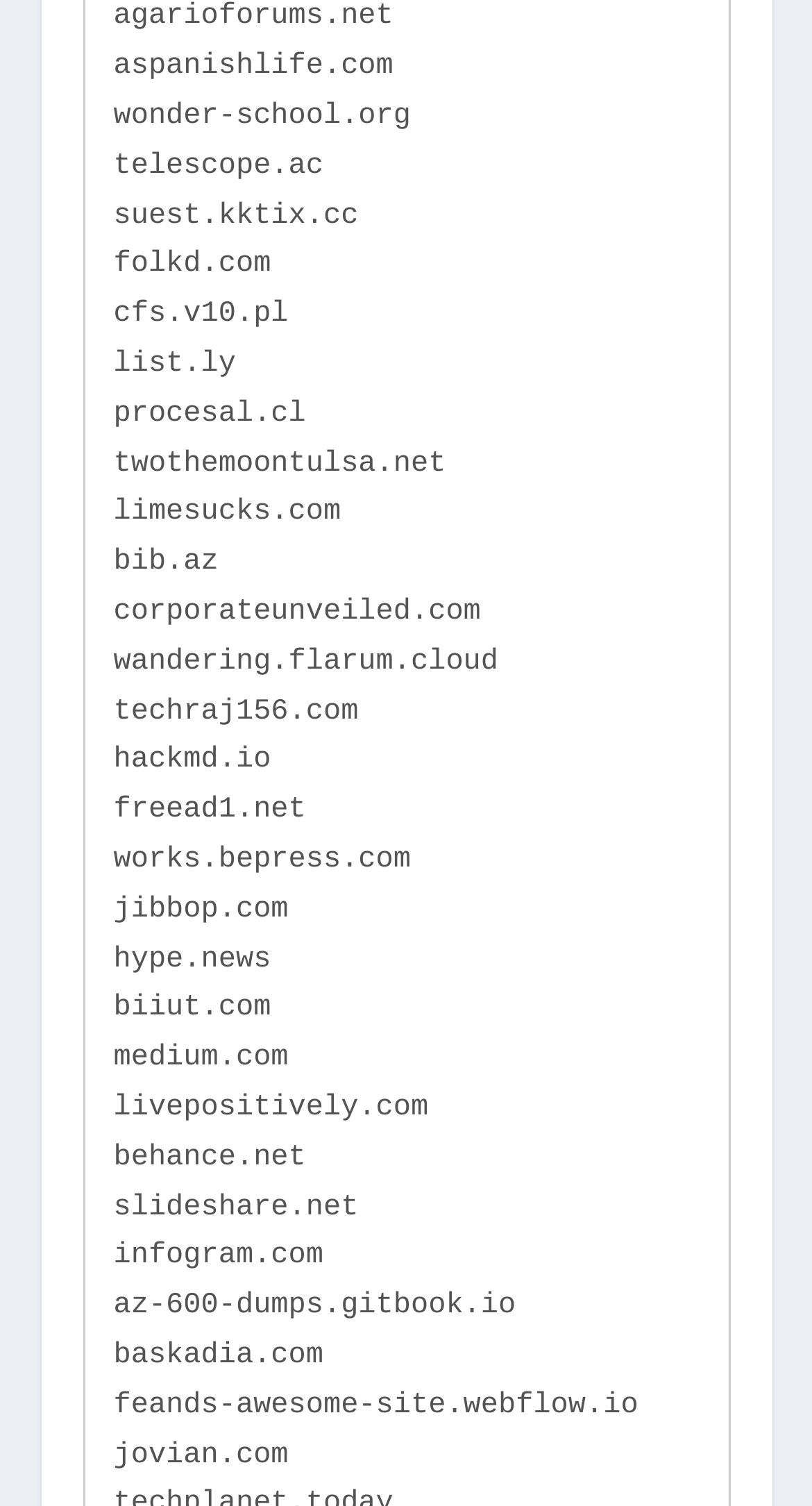Identify the bounding box coordinates of the region that needs to be clicked to carry out this instruction: "check telescope.ac". Provide these coordinates as four float numbers ranging from 0 to 1, i.e., [left, top, right, bottom].

[0.14, 0.099, 0.398, 0.122]